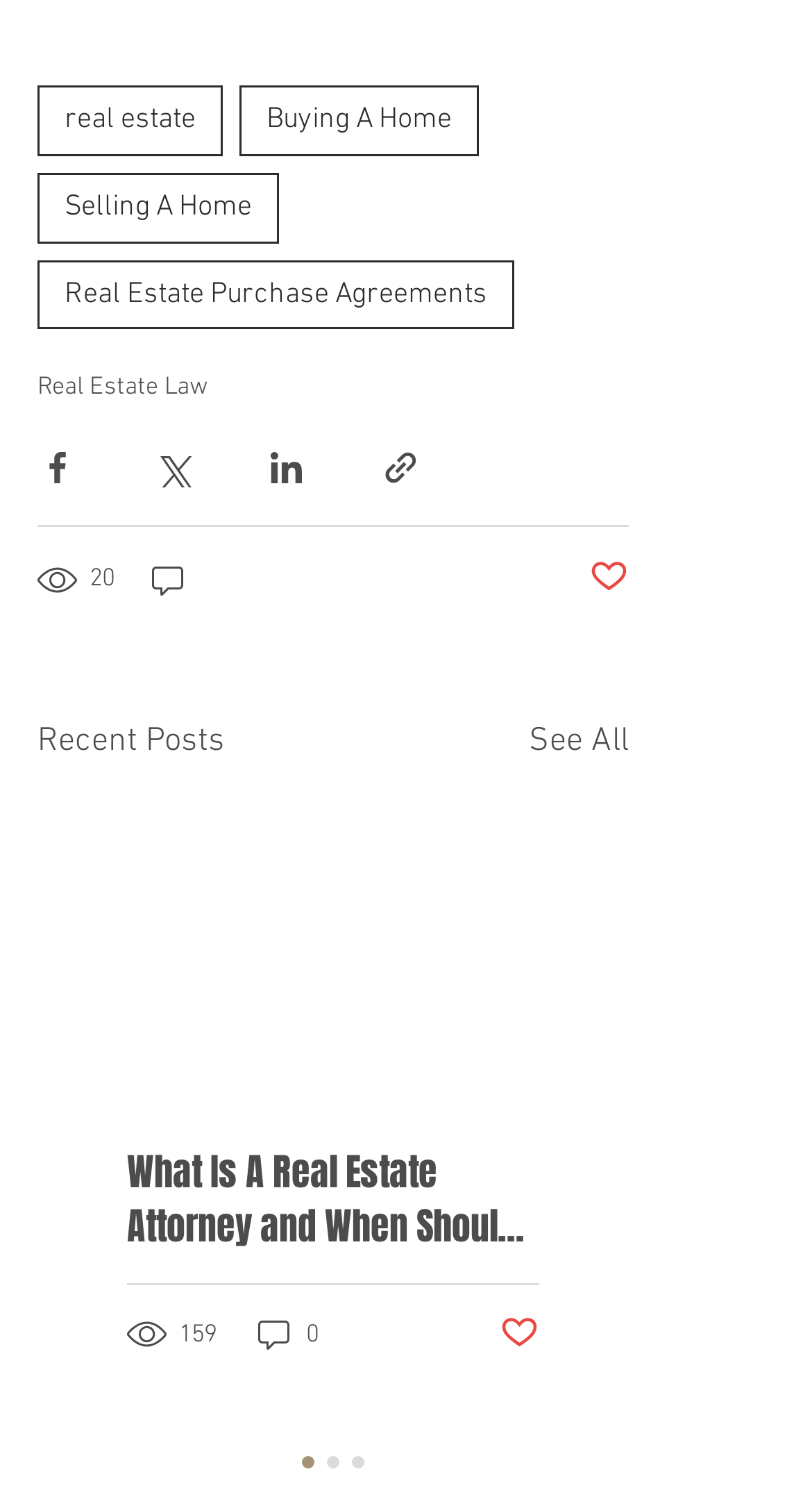Show the bounding box coordinates of the region that should be clicked to follow the instruction: "Click on 'Real Estate Law'."

[0.046, 0.25, 0.256, 0.27]